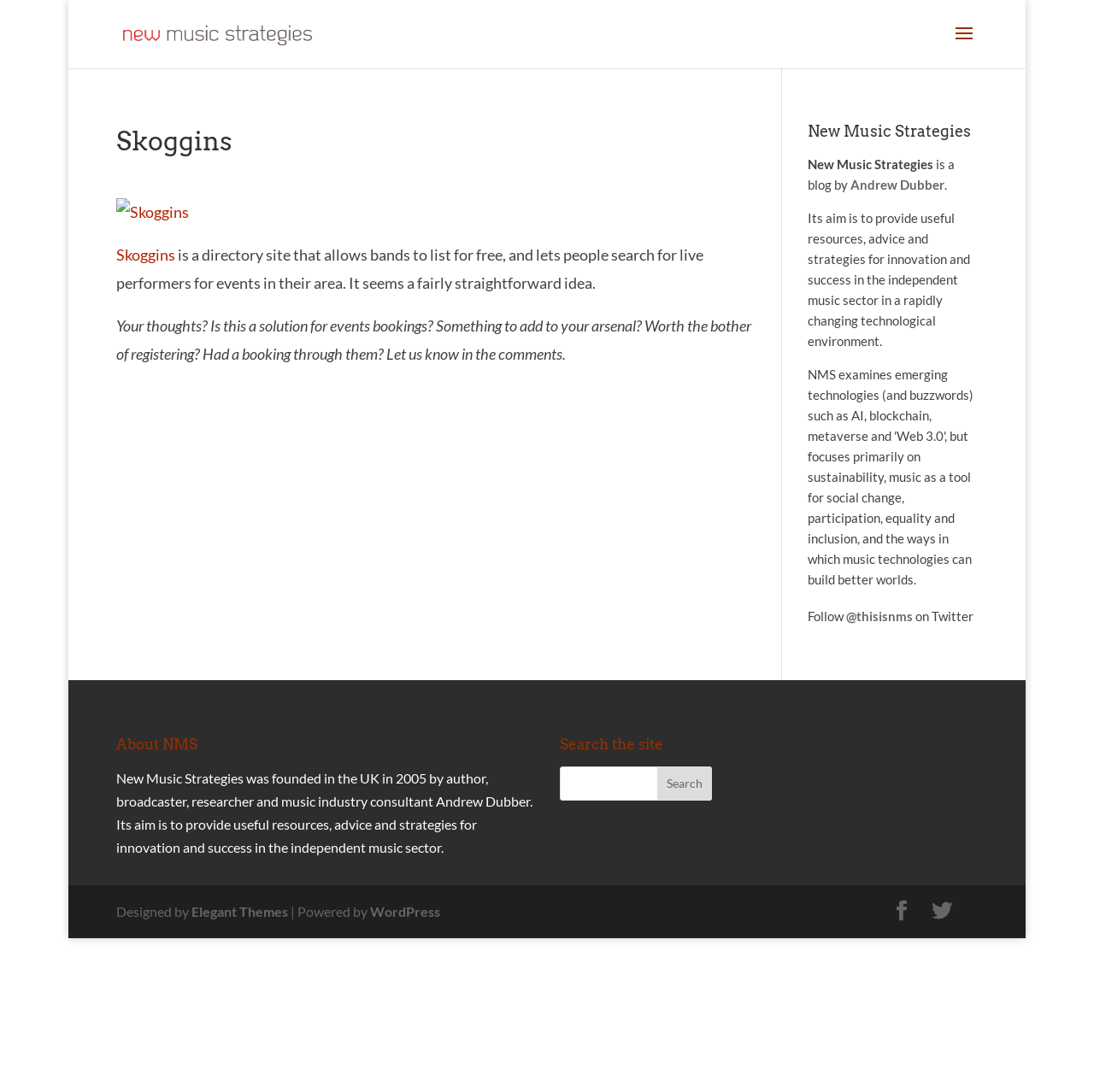Locate the bounding box coordinates of the clickable element to fulfill the following instruction: "Contact the institute". Provide the coordinates as four float numbers between 0 and 1 in the format [left, top, right, bottom].

None